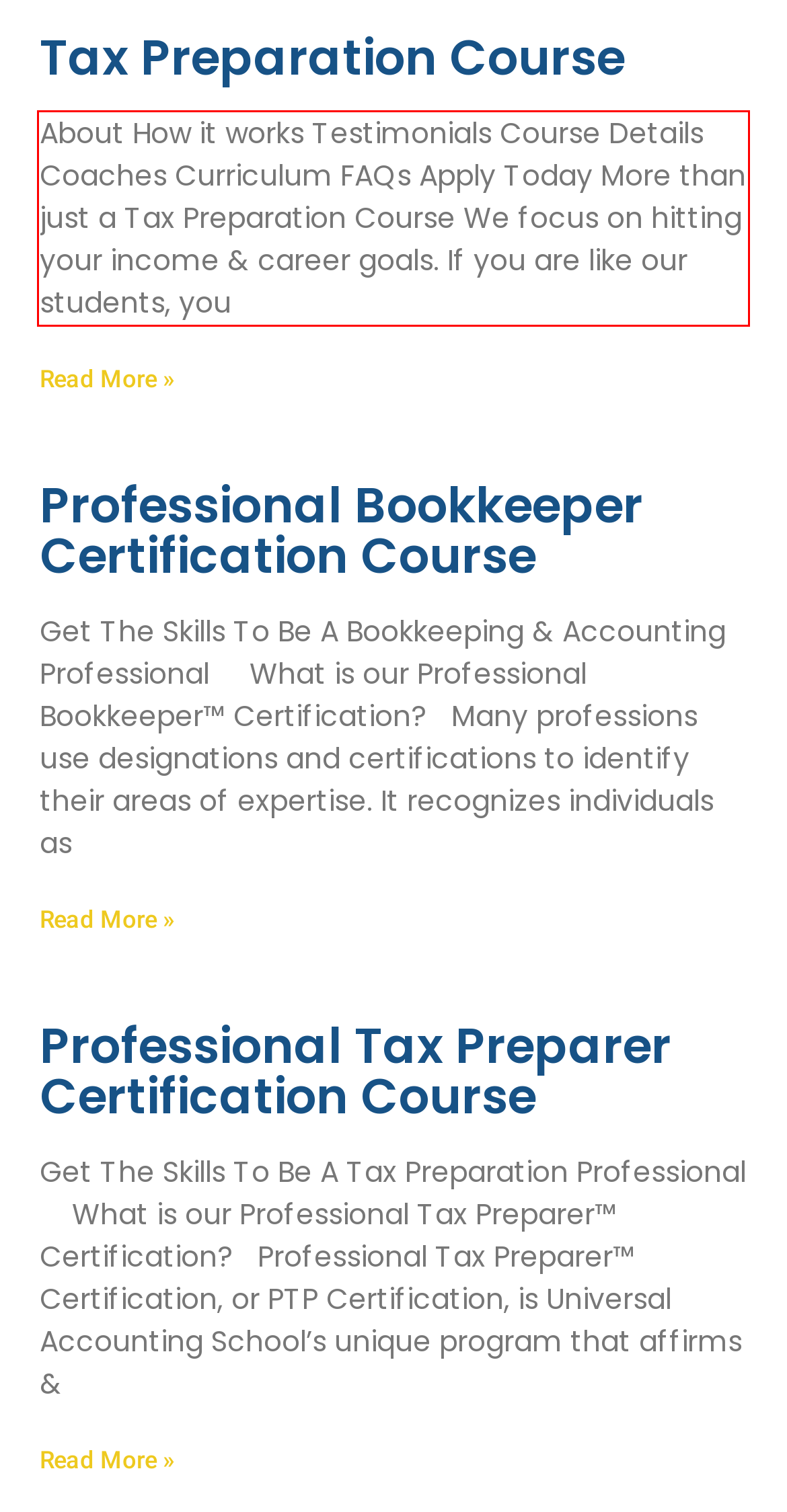Examine the webpage screenshot, find the red bounding box, and extract the text content within this marked area.

About How it works Testimonials Course Details Coaches Curriculum FAQs Apply Today More than just a Tax Preparation Course We focus on hitting your income & career goals. If you are like our students, you